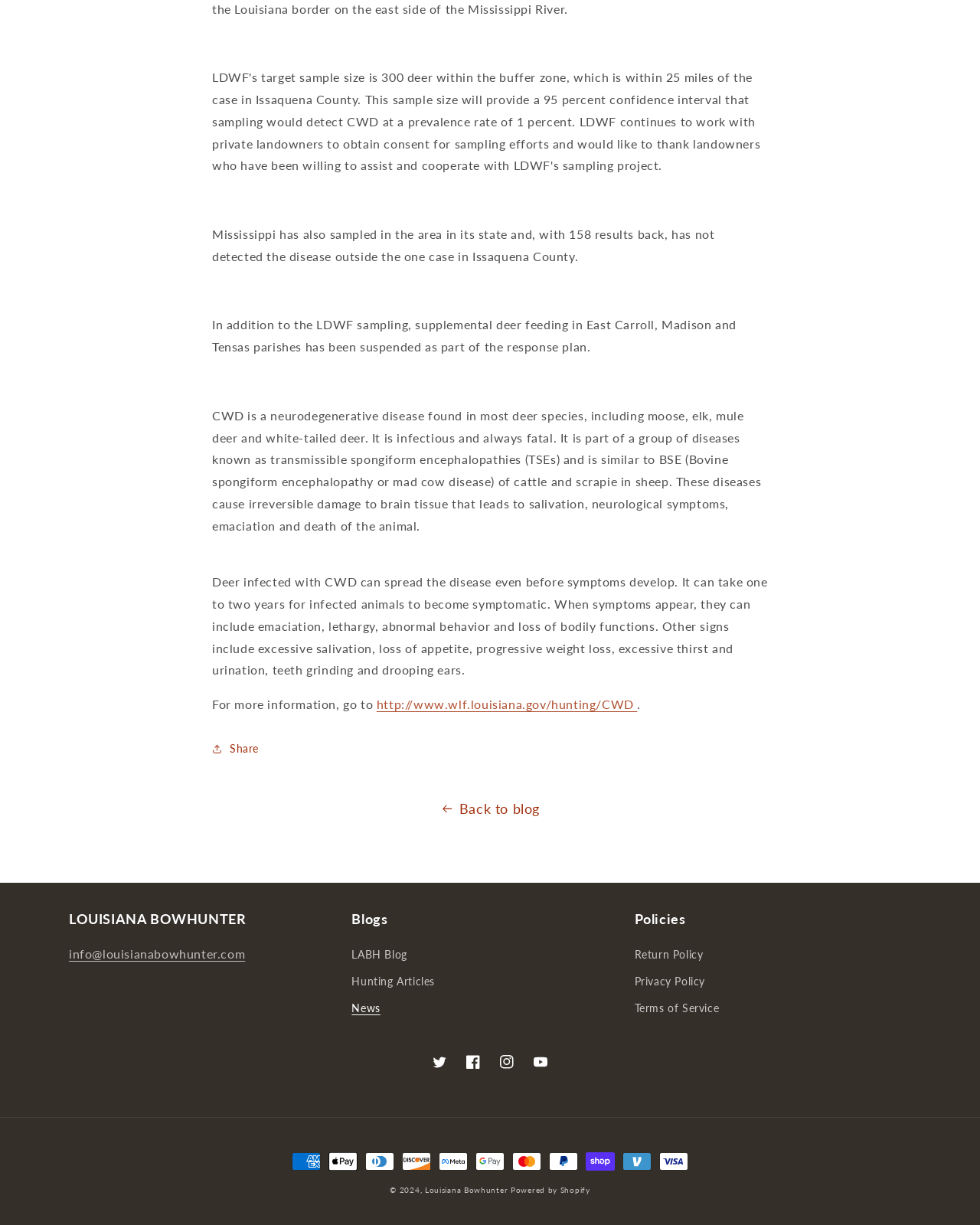Answer the question using only one word or a concise phrase: What is the disease mentioned in the article?

CWD